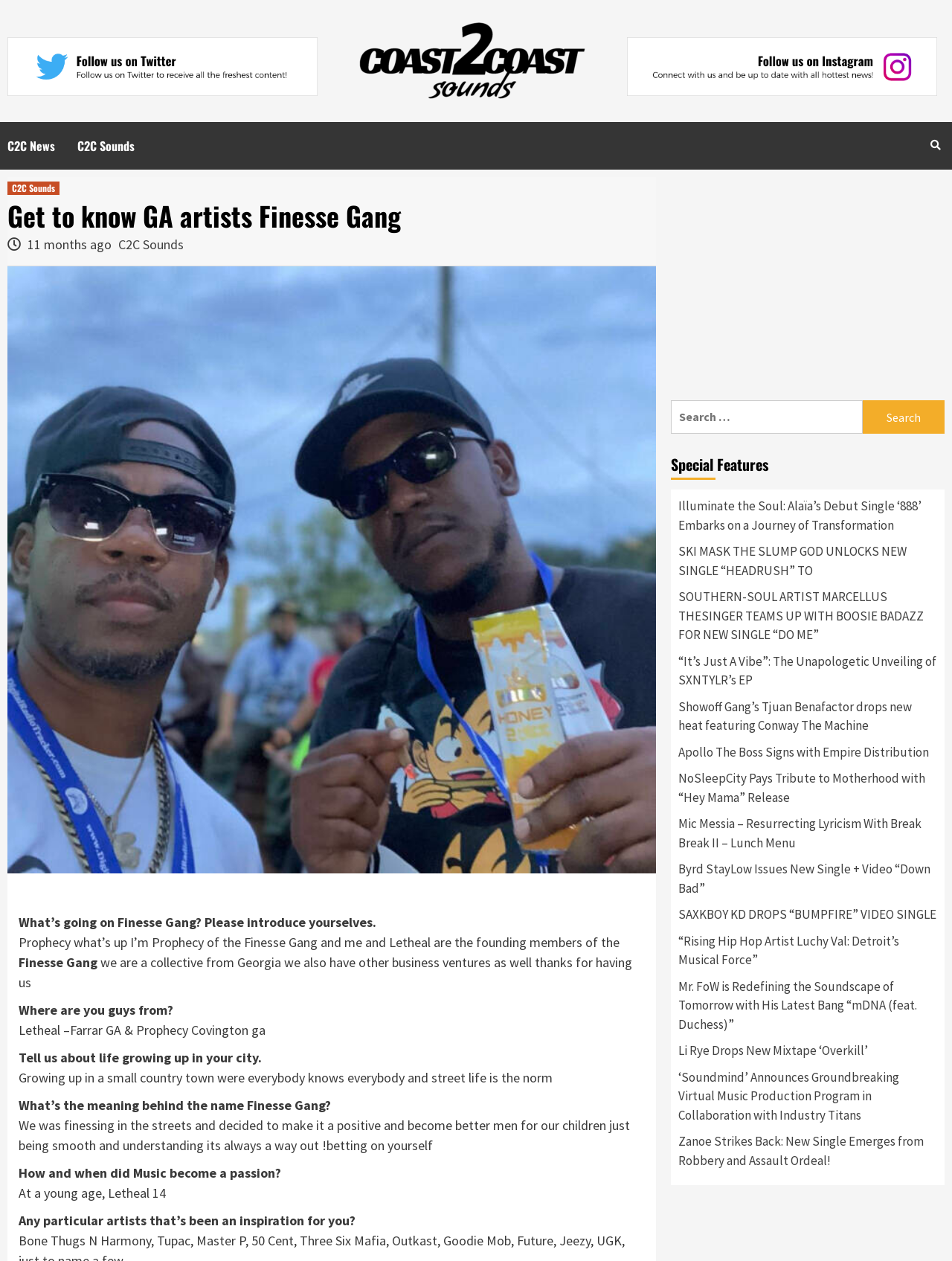How many social media links are there?
Using the visual information, reply with a single word or short phrase.

3